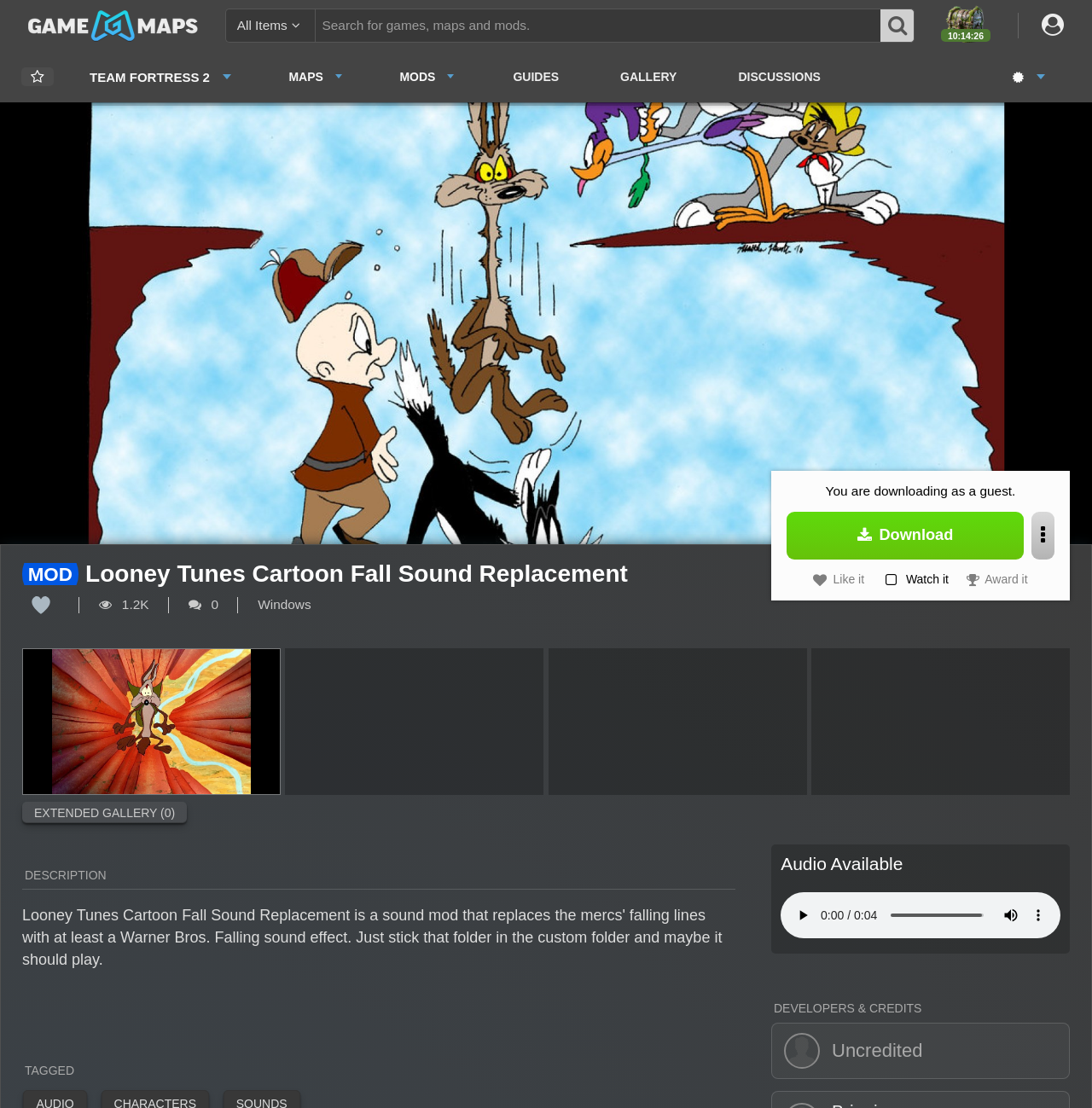Determine the bounding box coordinates of the section to be clicked to follow the instruction: "Like the mod". The coordinates should be given as four float numbers between 0 and 1, formatted as [left, top, right, bottom].

[0.745, 0.513, 0.791, 0.533]